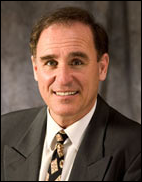What is the tone of Jeff Queen's smile?
Based on the visual details in the image, please answer the question thoroughly.

The caption describes Jeff Queen's smile as confident, which suggests that his facial expression conveys a sense of self-assurance and professionalism.